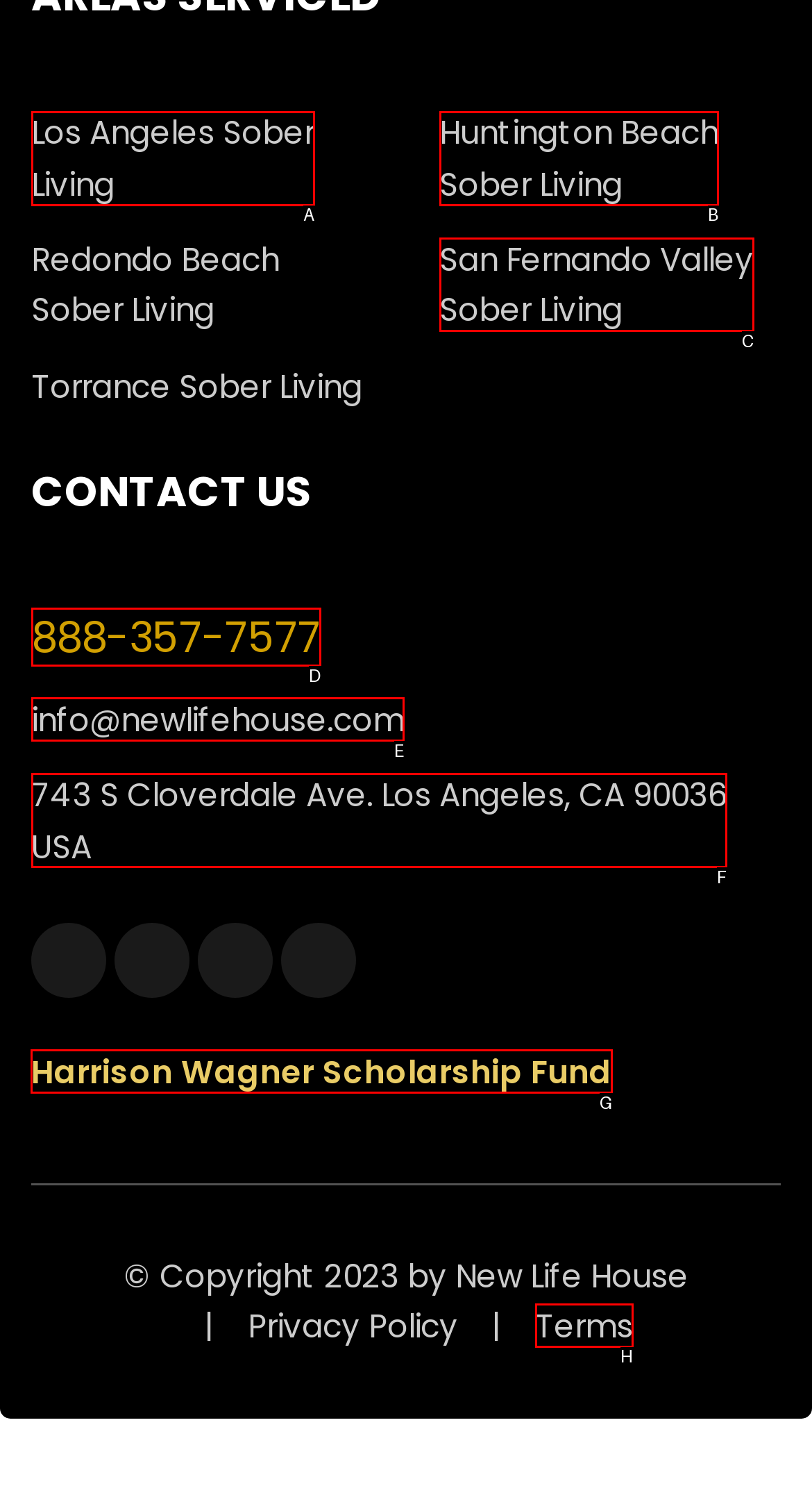Select the HTML element that needs to be clicked to perform the task: View Harrison Wagner Scholarship Fund. Reply with the letter of the chosen option.

G